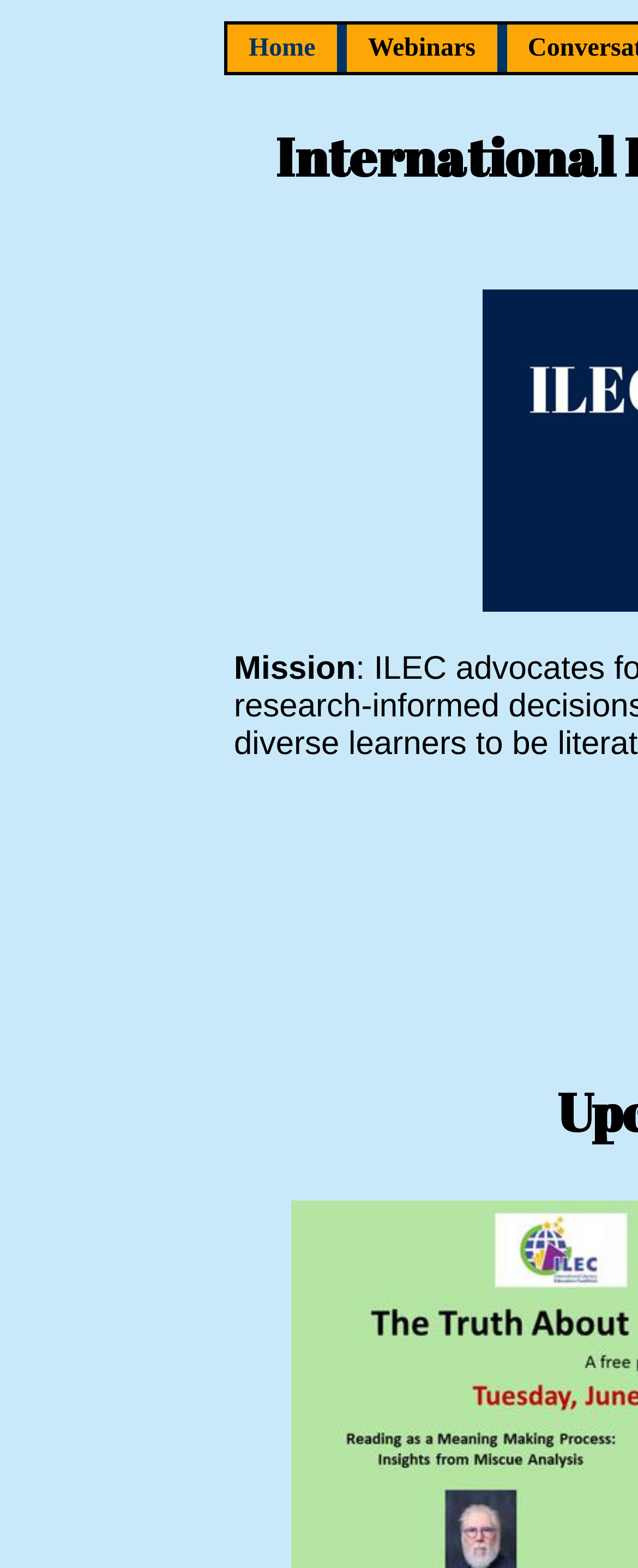Please find the bounding box for the UI component described as follows: "Webinars".

[0.543, 0.016, 0.779, 0.046]